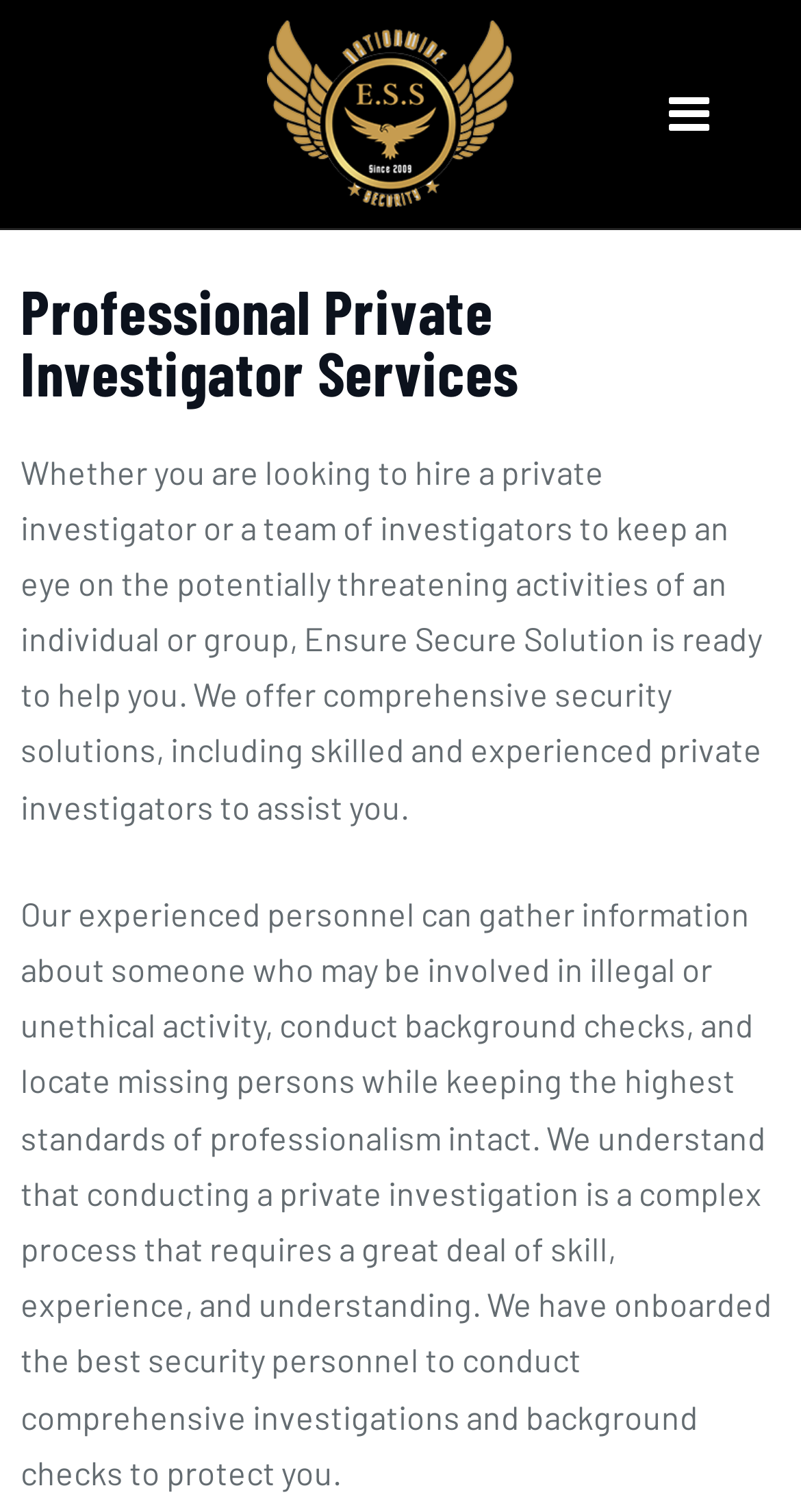Create a detailed narrative of the webpage’s visual and textual elements.

The webpage is about private investigator services offered by Ensure Secure Solution in Houston, TX. At the top, there is a logo of Ensure Secure Solution, which is an image with the company name. Below the logo, there is a navigation button on the right side, represented by an icon.

The main content of the webpage is divided into sections. The first section has a heading "PRIVATE INVESTIGATION" in a large font, followed by a subheading "Professional Private Investigator Services". Below the subheading, there is a paragraph of text that explains the services offered by Ensure Secure Solution, including hiring private investigators to monitor individuals or groups, and providing comprehensive security solutions.

The second section has a longer paragraph of text that describes the expertise of the company's personnel in gathering information, conducting background checks, and locating missing persons while maintaining professionalism. This section is located below the first section.

At the bottom right corner of the webpage, there is a small link icon.